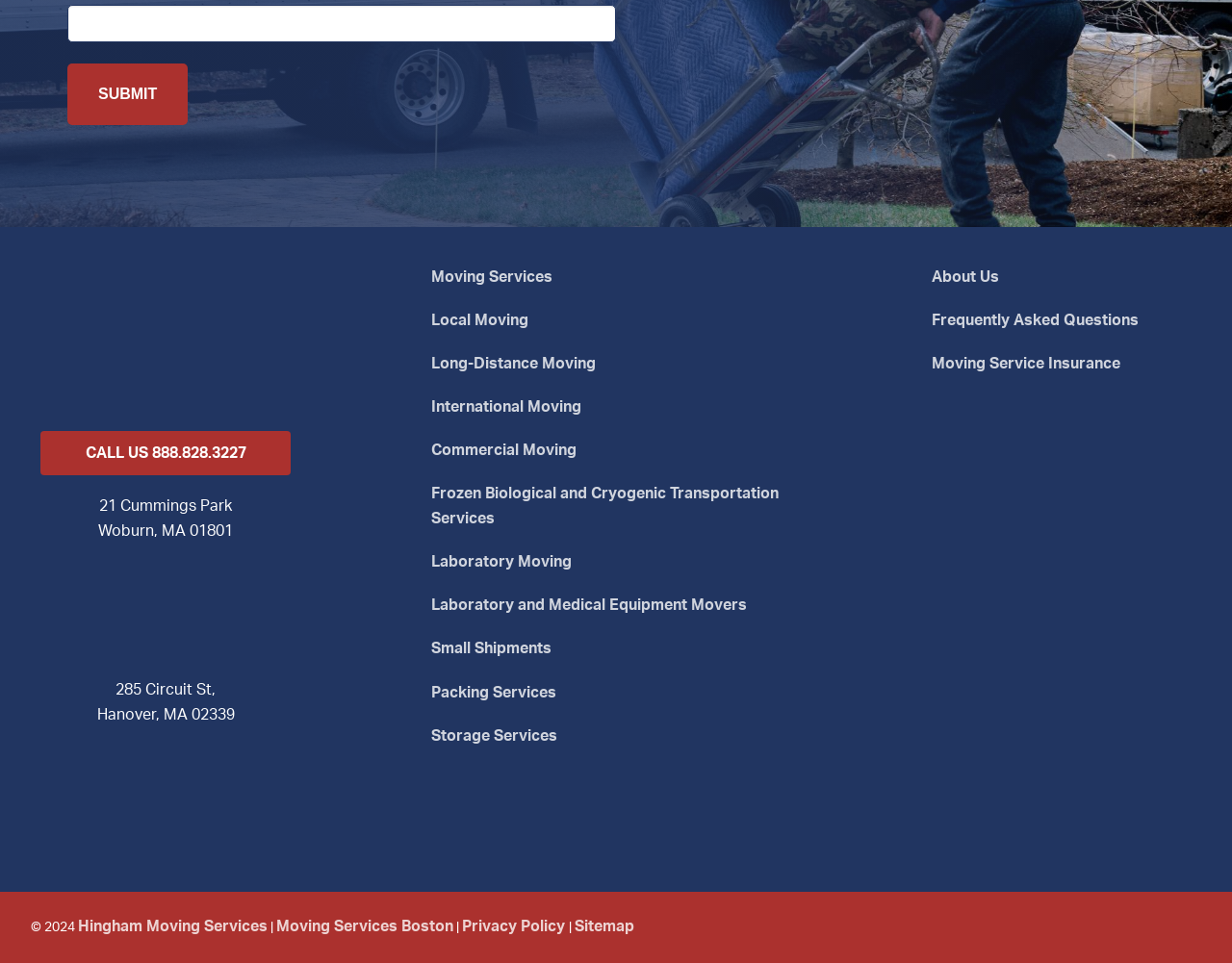Please determine the bounding box coordinates of the element to click in order to execute the following instruction: "Learn about the company". The coordinates should be four float numbers between 0 and 1, specified as [left, top, right, bottom].

[0.756, 0.276, 0.975, 0.311]